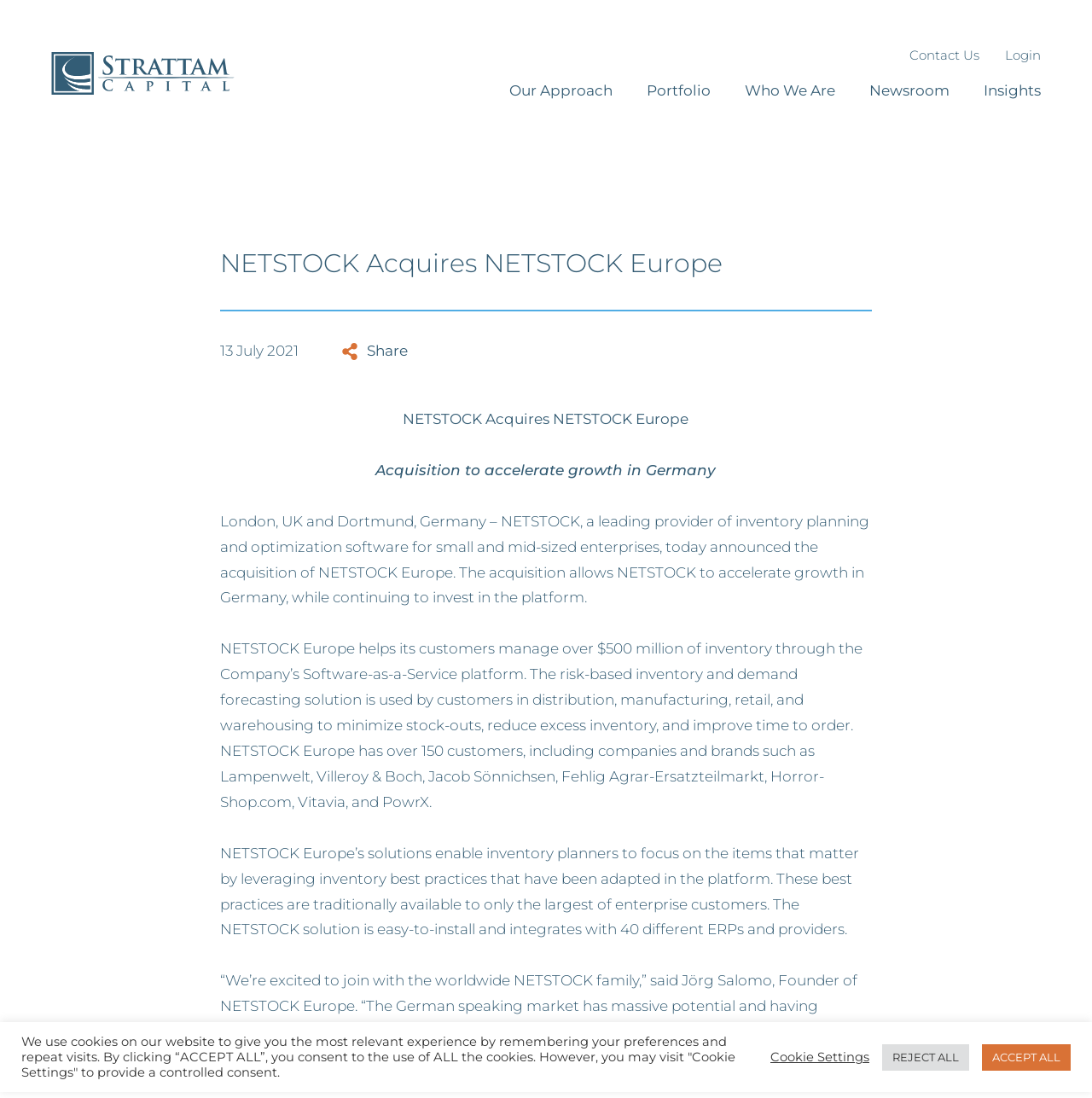Determine the title of the webpage and give its text content.

NETSTOCK Acquires NETSTOCK Europe